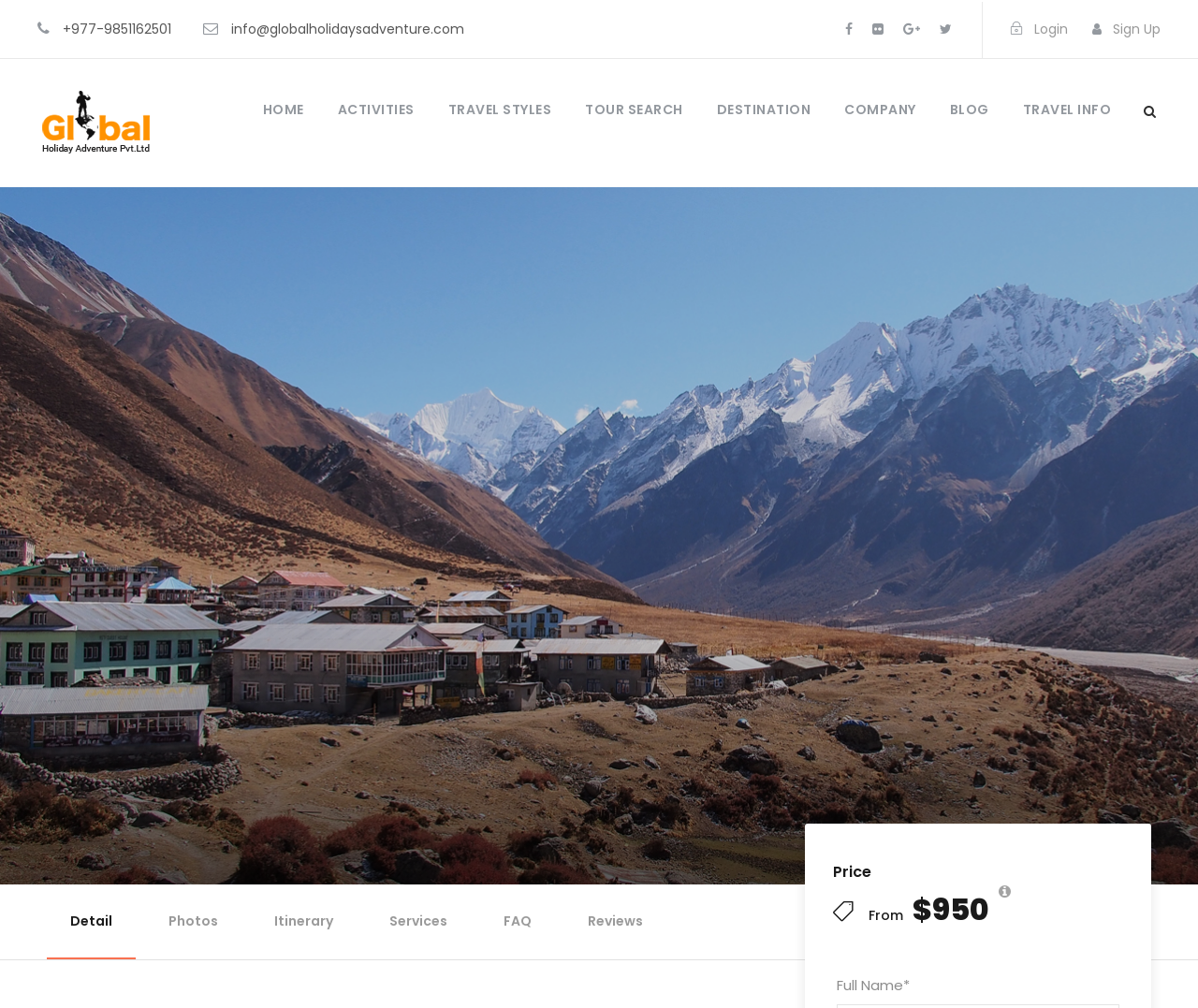Locate the heading on the webpage and return its text.

LANGTANG VALLEY TREK